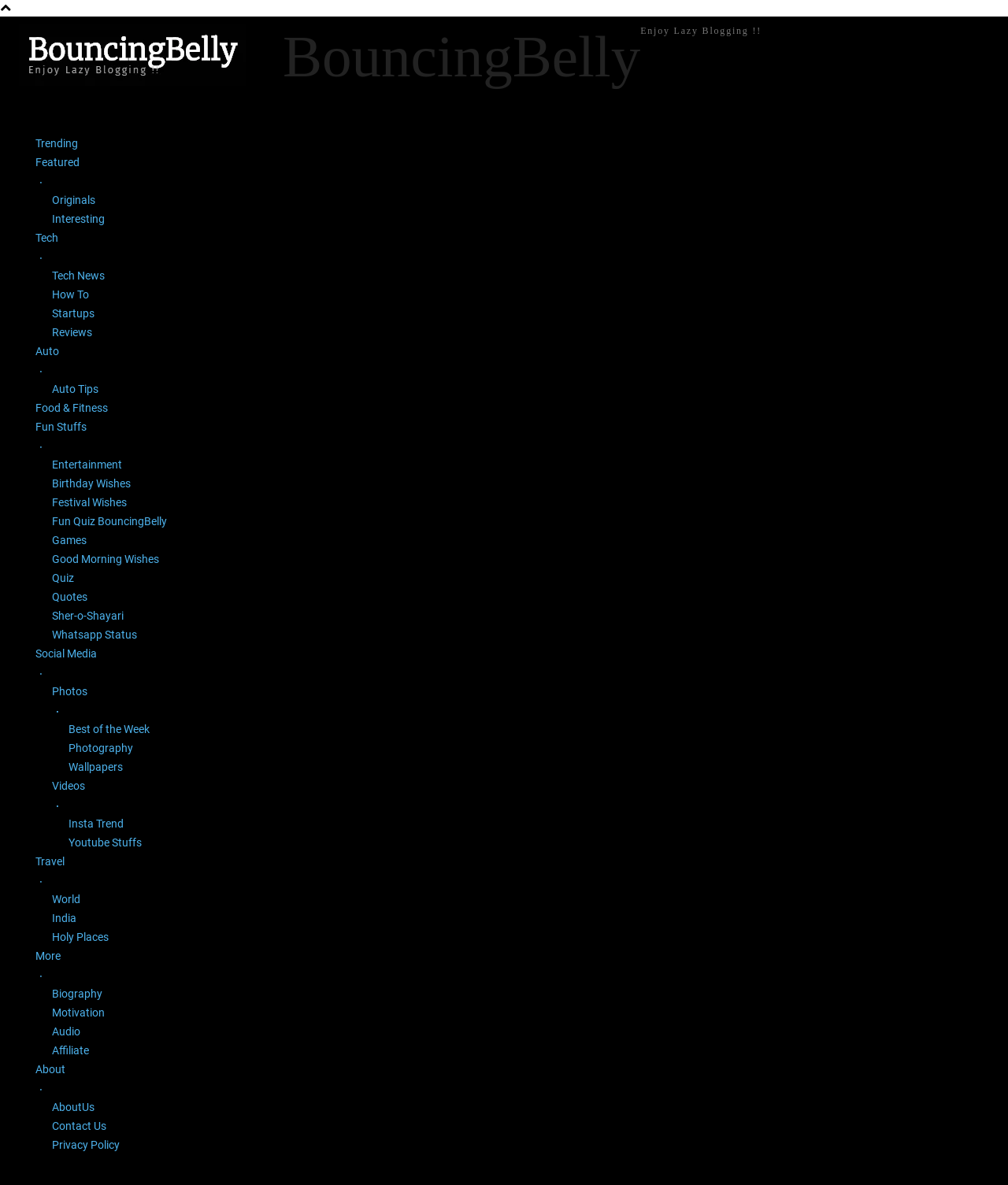Reply to the question with a single word or phrase:
What is the name of the blog?

BouncingBelly